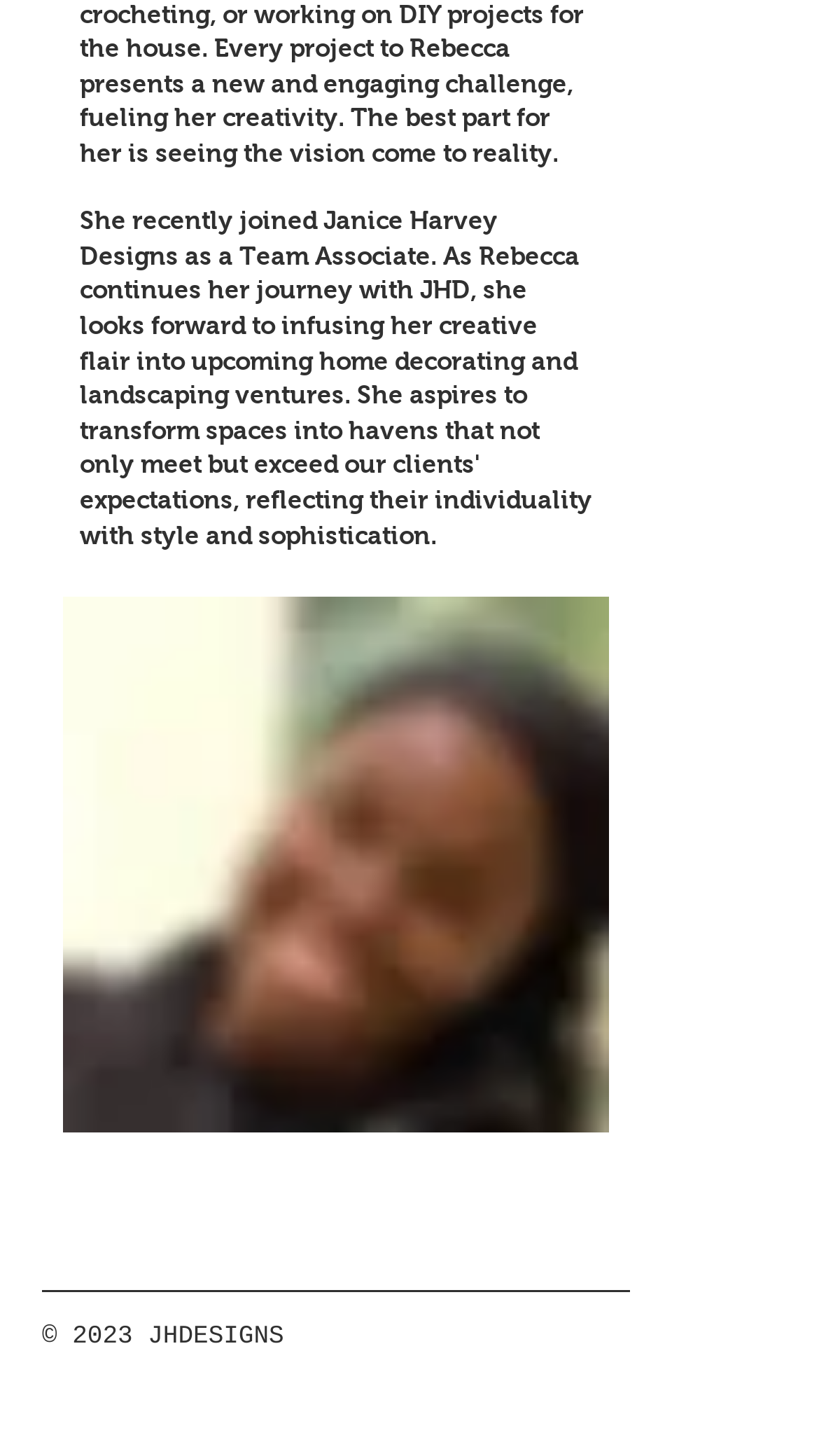What is the layout of the social media links?
Look at the image and respond with a single word or a short phrase.

Horizontal